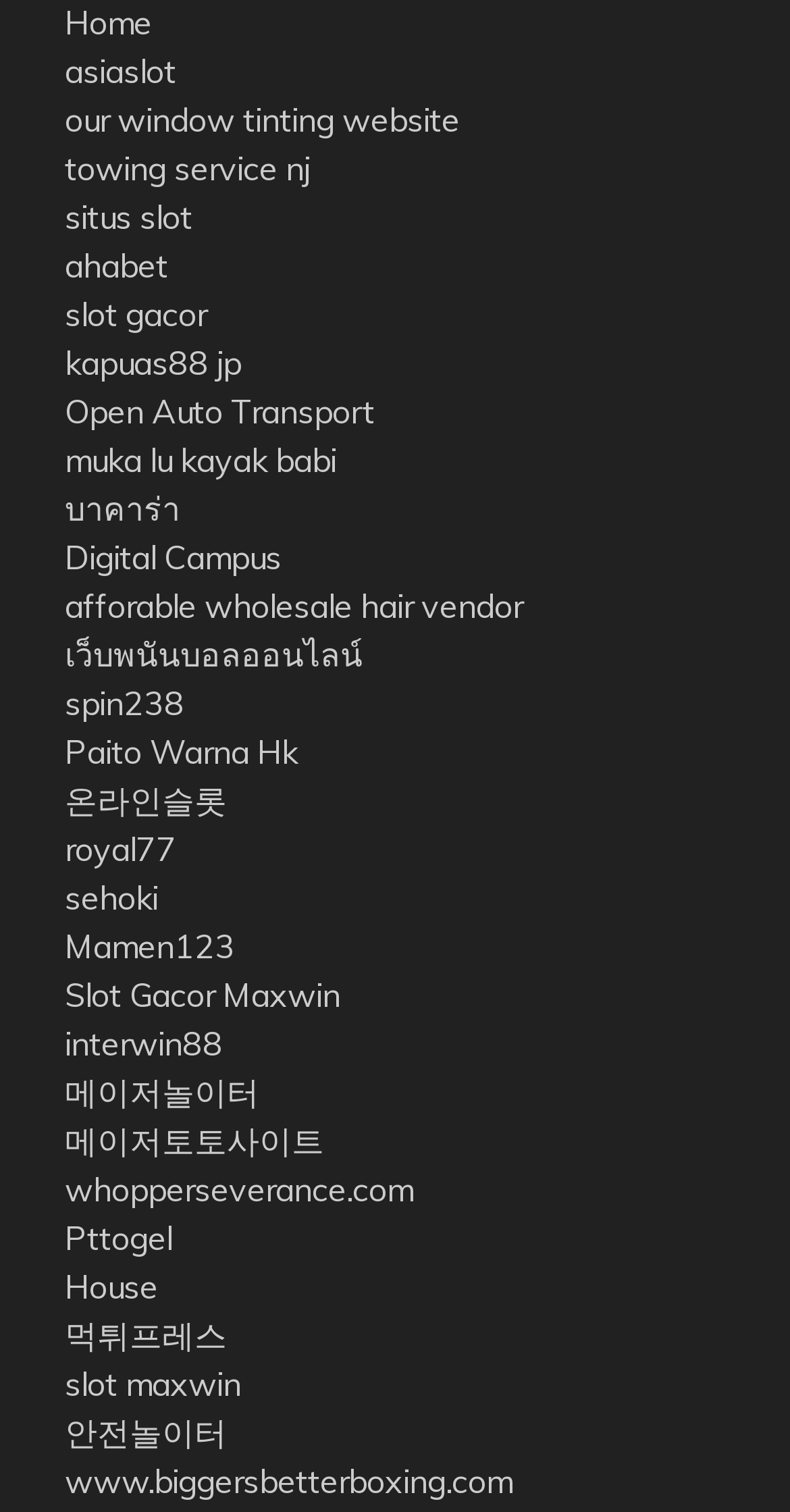Determine the bounding box coordinates of the clickable element to complete this instruction: "Open the GitHub page". Provide the coordinates in the format of four float numbers between 0 and 1, [left, top, right, bottom].

None